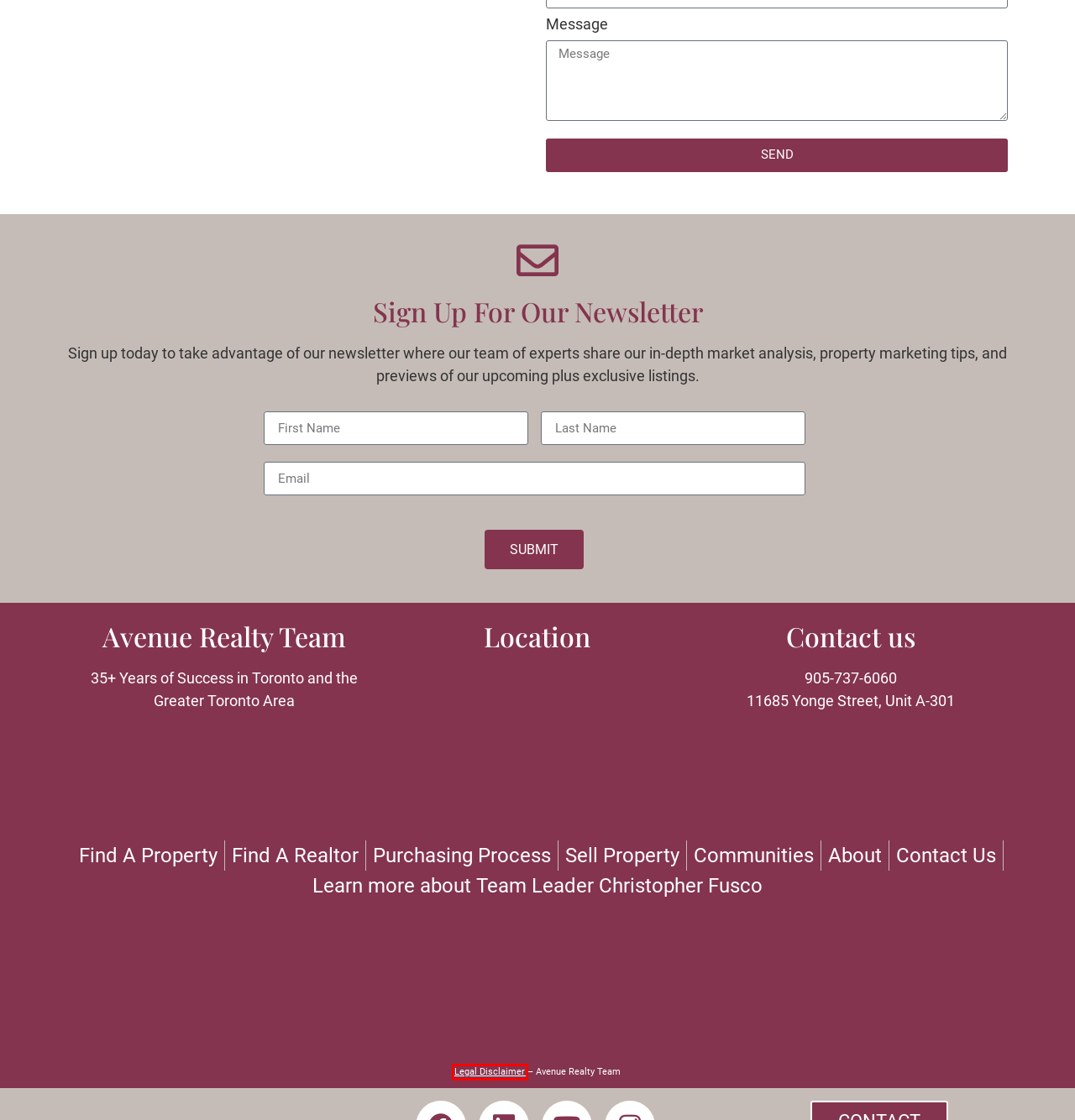A screenshot of a webpage is given, marked with a red bounding box around a UI element. Please select the most appropriate webpage description that fits the new page after clicking the highlighted element. Here are the candidates:
A. Legal Disclaimer - Avenue Realty Inc
B. Find A Property – Avenue Realty Team
C. About – Avenue Realty Team
D. Blogs – Avenue Realty Team
E. Purchasing Process – Avenue Realty Team
F. Sell A Property – Avenue Realty Team
G. Christopher Fusco - Avenue Realty Inc
H. Communities – Avenue Realty Team

A